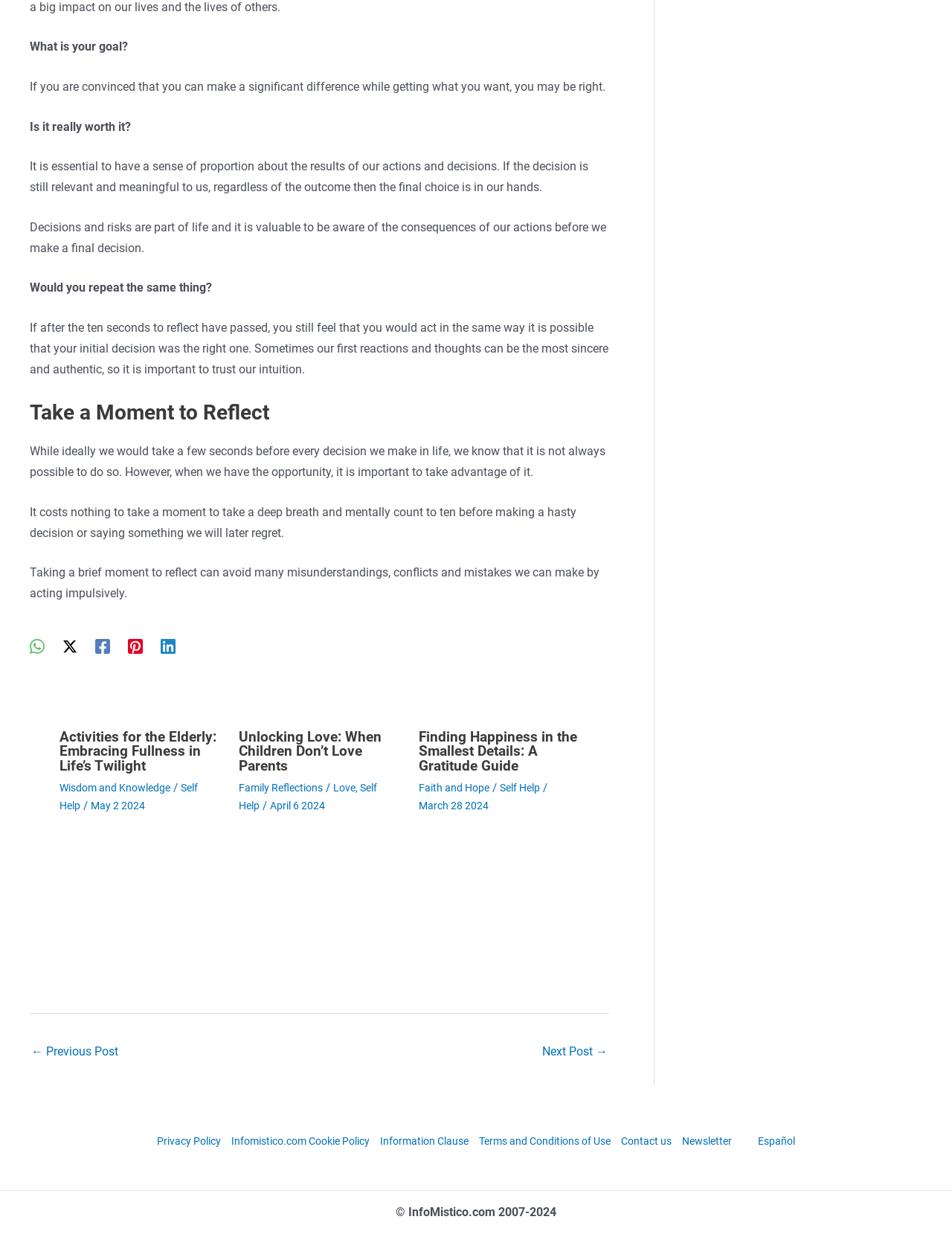Pinpoint the bounding box coordinates of the area that should be clicked to complete the following instruction: "Go to Next Post". The coordinates must be given as four float numbers between 0 and 1, i.e., [left, top, right, bottom].

[0.57, 0.842, 0.638, 0.865]